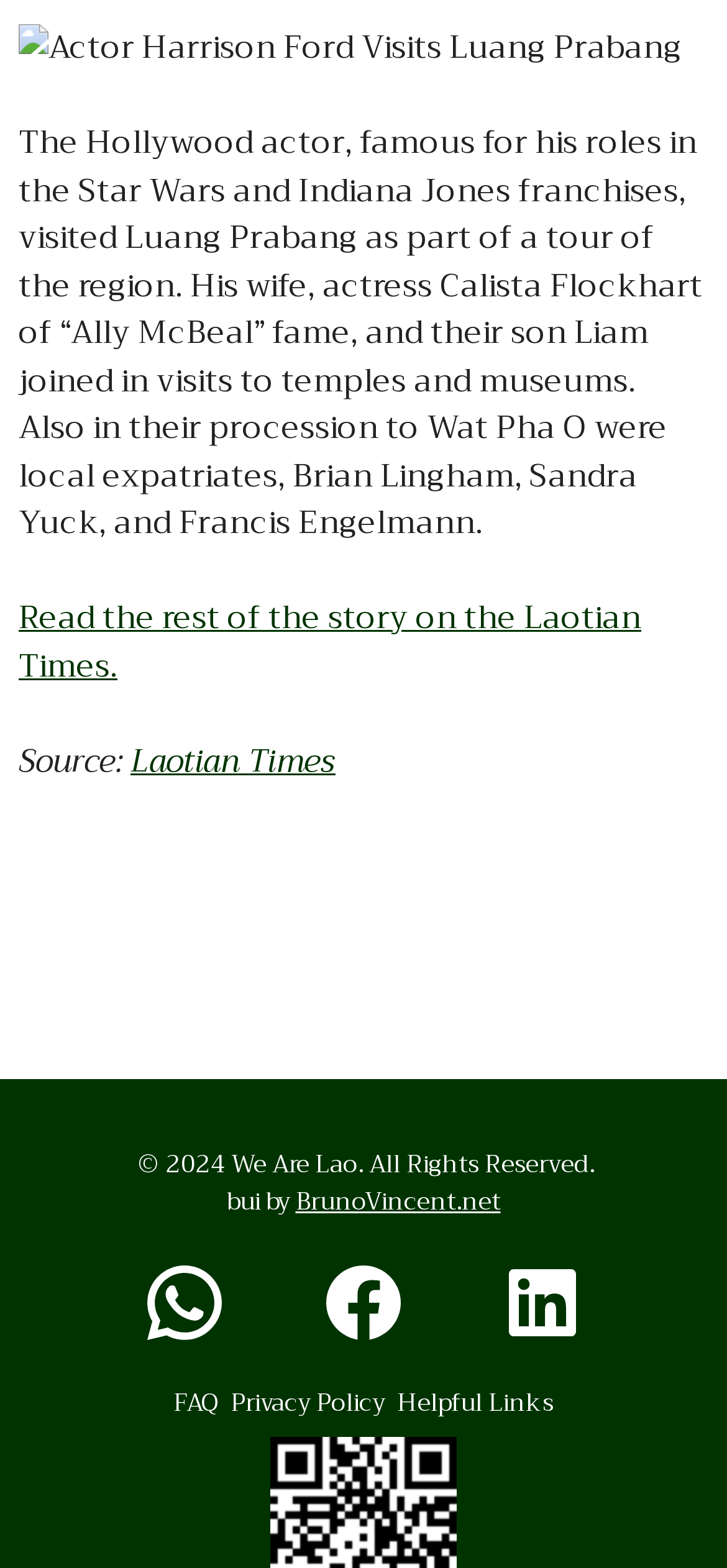Please find the bounding box coordinates of the clickable region needed to complete the following instruction: "Check the FAQ page". The bounding box coordinates must consist of four float numbers between 0 and 1, i.e., [left, top, right, bottom].

[0.238, 0.883, 0.3, 0.906]